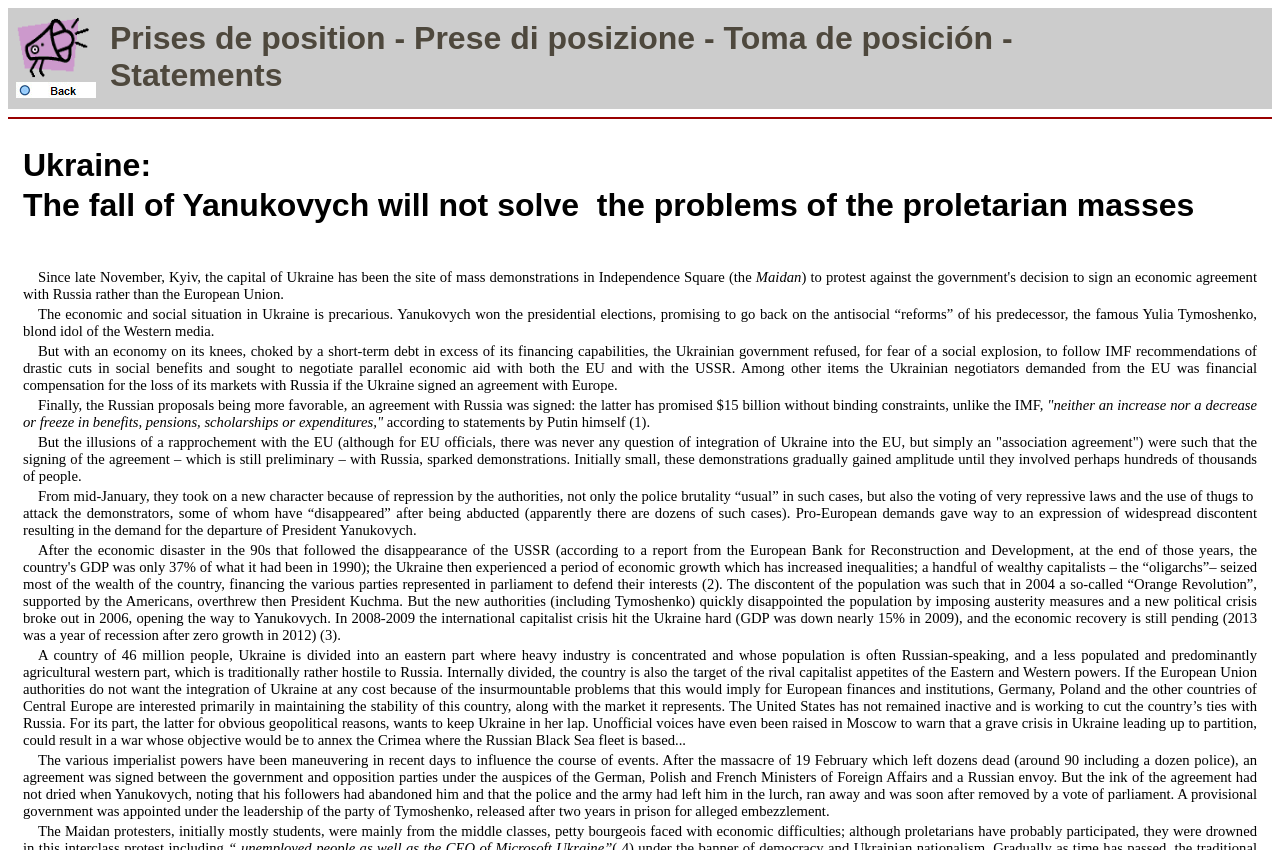What is the name of the Ukrainian president who was removed from power?
Please interpret the details in the image and answer the question thoroughly.

The text mentions, 'But the ink of the agreement had not dried when Yanukovych, noting that his followers had abandoned him and that the police and the army had left him in the lurch, ran away and was soon after removed by a vote of parliament...'.